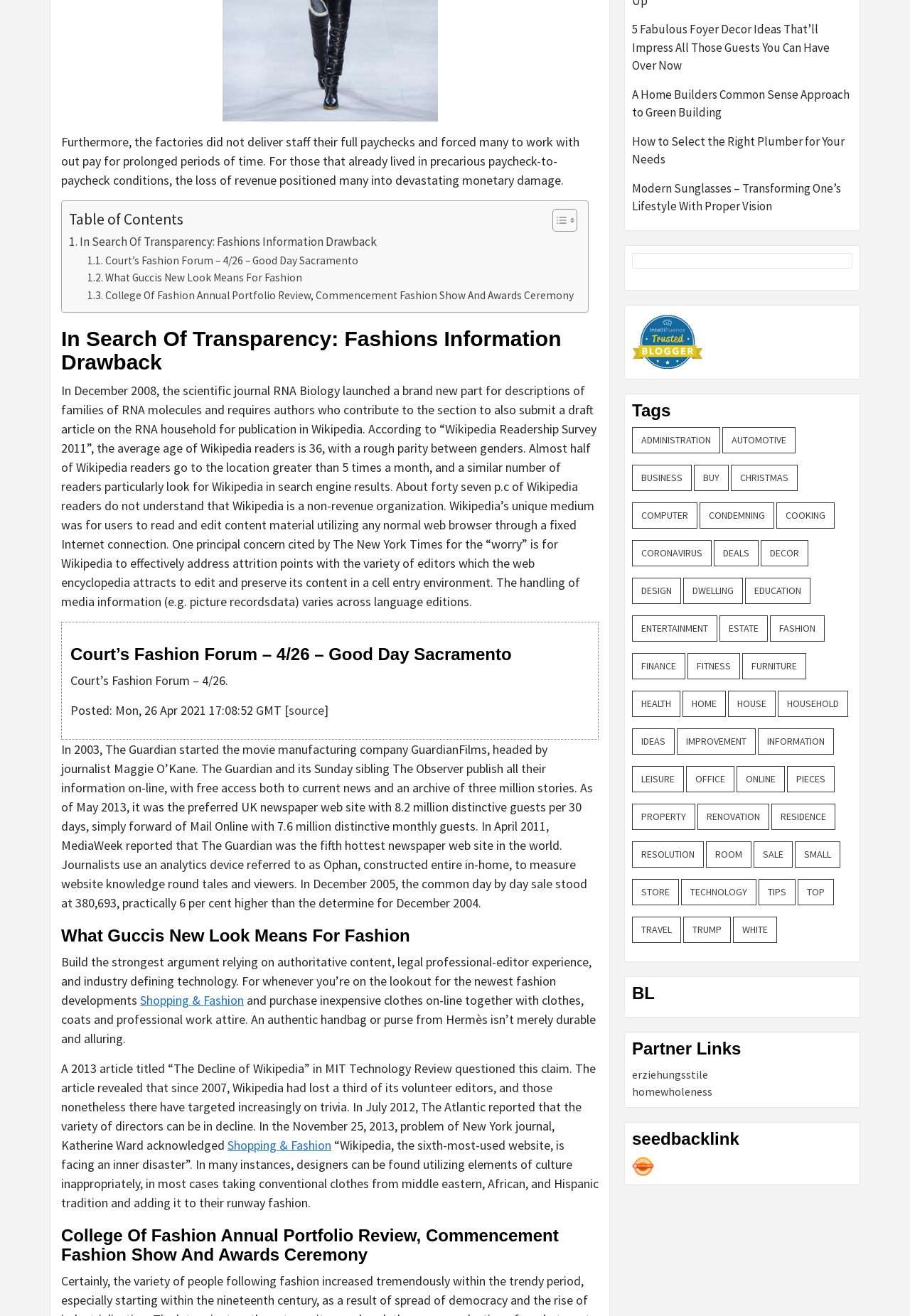Specify the bounding box coordinates of the element's region that should be clicked to achieve the following instruction: "Read 'What Guccis New Look Means For Fashion'". The bounding box coordinates consist of four float numbers between 0 and 1, in the format [left, top, right, bottom].

[0.067, 0.704, 0.658, 0.718]